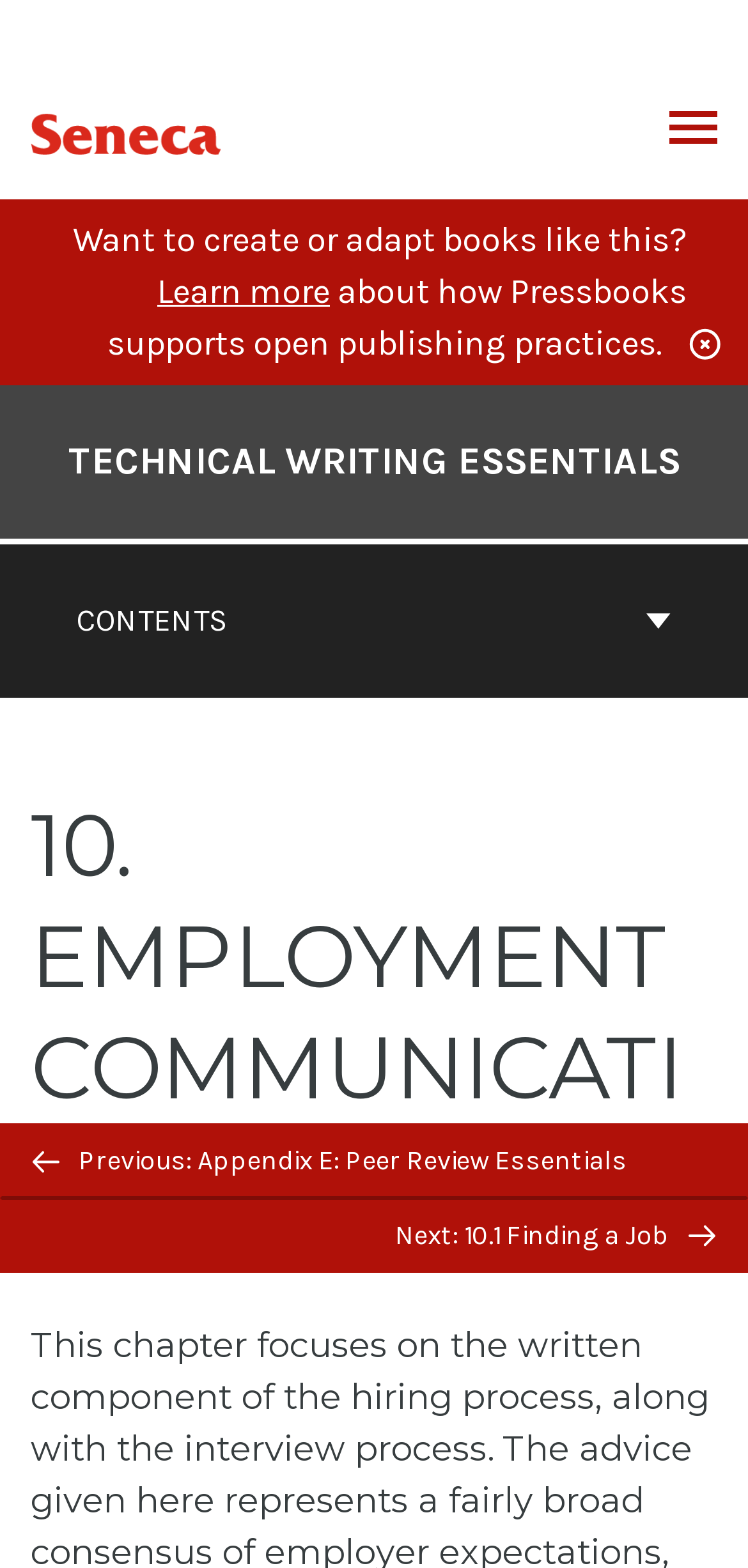Identify the bounding box coordinates for the region to click in order to carry out this instruction: "Toggle menu". Provide the coordinates using four float numbers between 0 and 1, formatted as [left, top, right, bottom].

[0.895, 0.071, 0.959, 0.095]